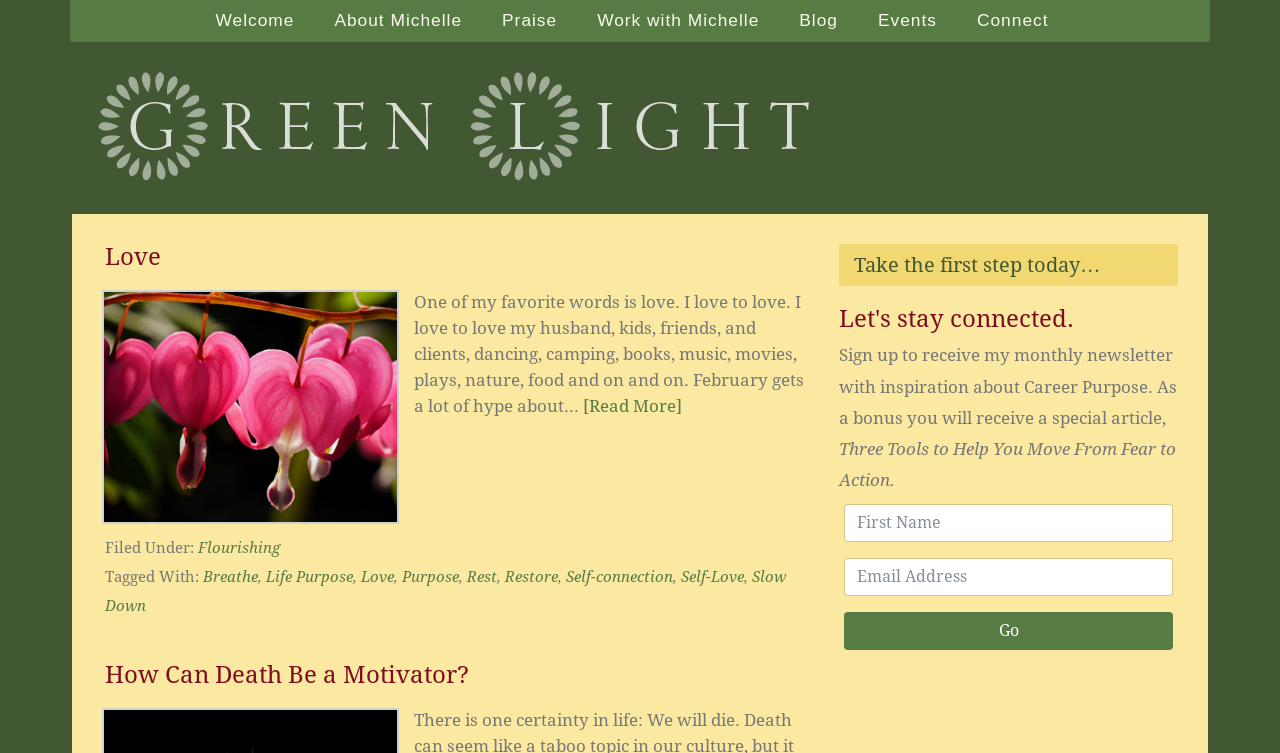Please answer the following question using a single word or phrase: What is the purpose of the form at the bottom of the page?

Sign up for newsletter